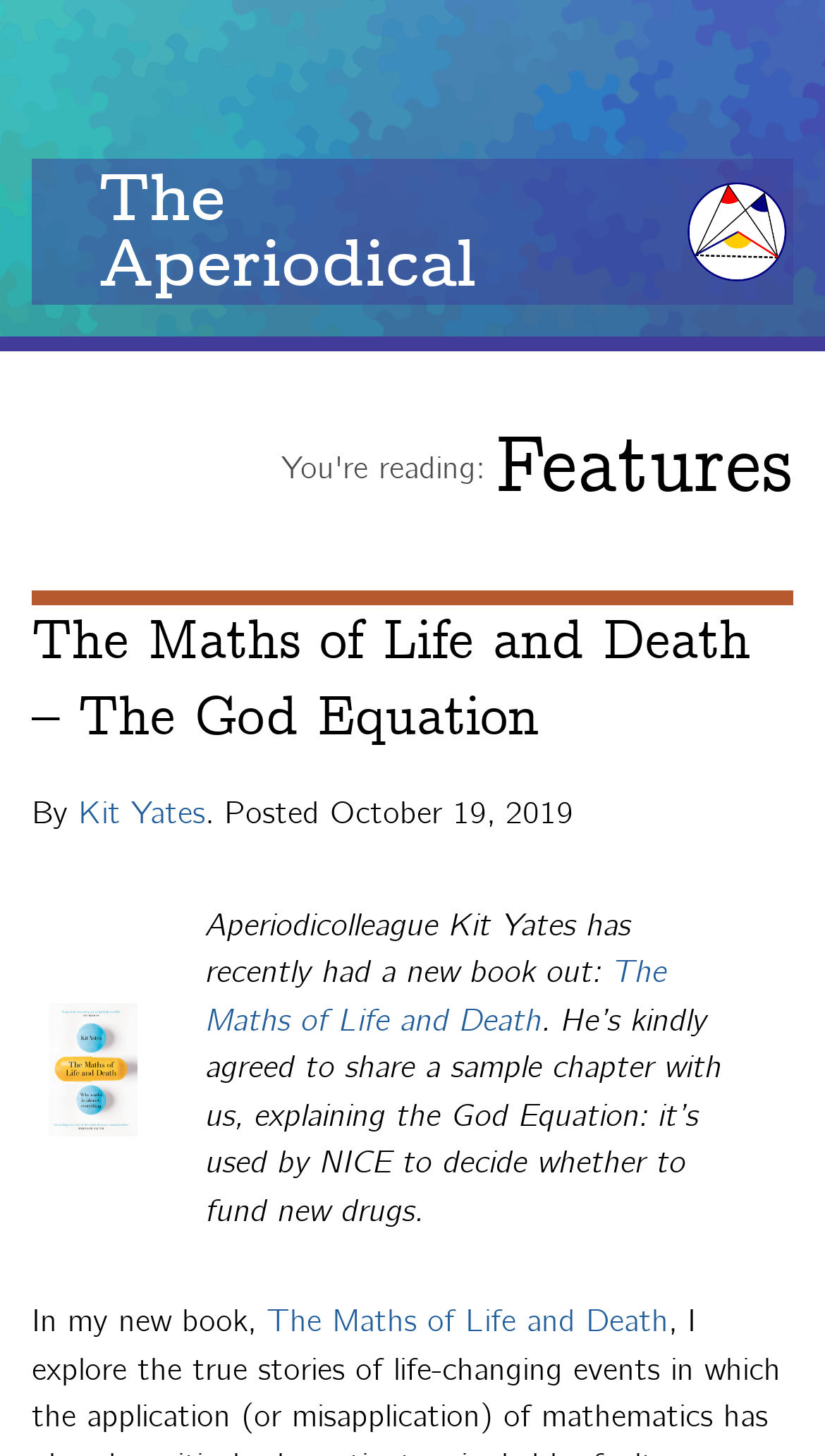Provide a thorough description of the webpage you see.

The webpage is titled "Features | The Aperiodical" and has a logo at the top left corner. Below the logo, there is a heading that reads "You're reading: Features". 

The main content of the page is a featured article titled "The Maths of Life and Death – The God Equation" by Kit Yates, posted on October 19, 2019. The article title is located at the top center of the page, followed by the author's name and the posting date. 

Below the article title, there is a figure, likely an image related to the article. The article text starts with a brief introduction, mentioning that the author, Kit Yates, has recently published a new book and has shared a sample chapter with the website. The sample chapter explains the God Equation, which is used by NICE to decide whether to fund new drugs. 

The article text is divided into paragraphs, with the first paragraph starting at the top center of the page and the subsequent paragraphs flowing downwards. There are two links to the book "The Maths of Life and Death" within the article text.